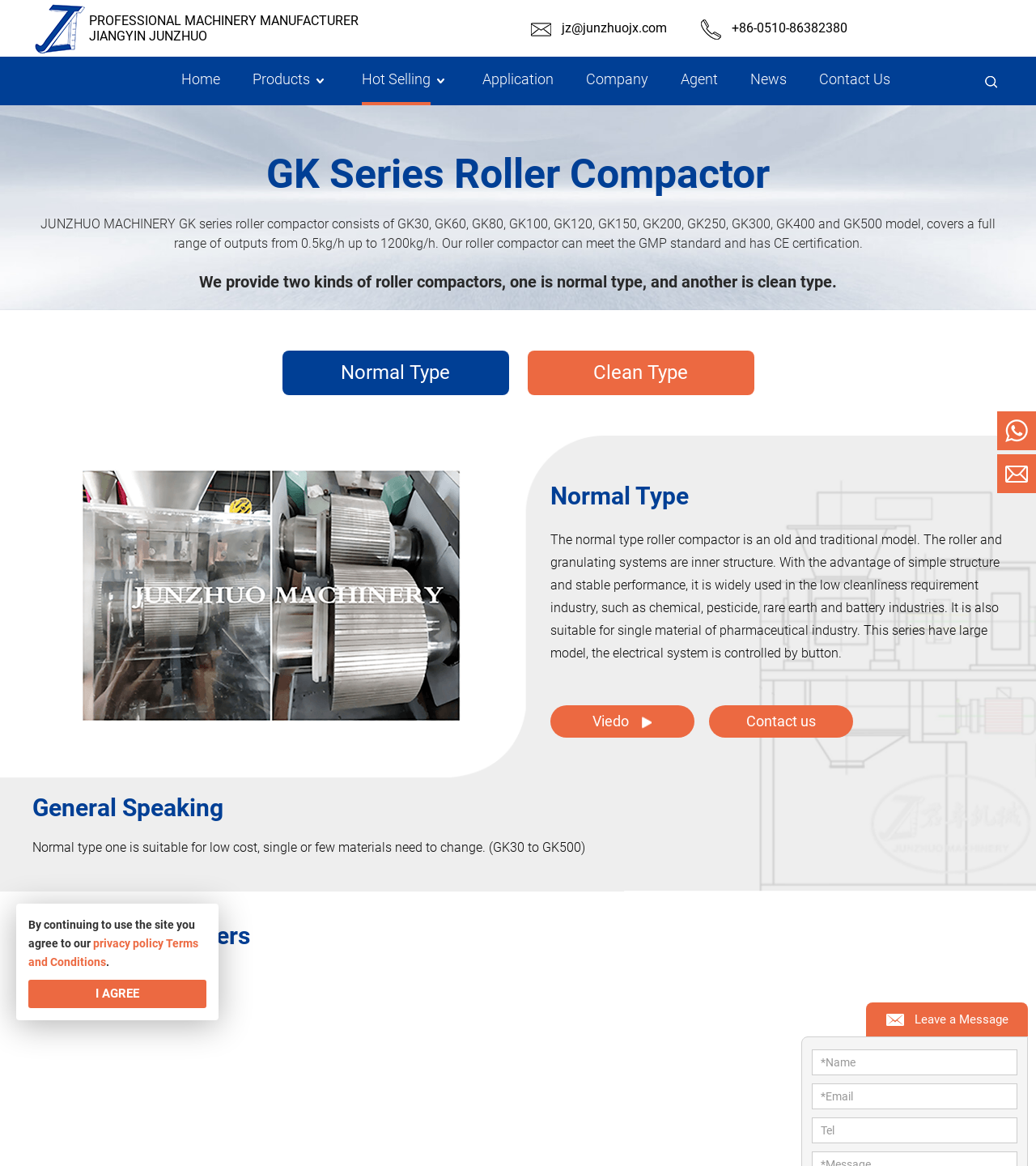What is the company name of the machinery manufacturer?
Using the visual information, answer the question in a single word or phrase.

JIANGYIN JUNZHUO